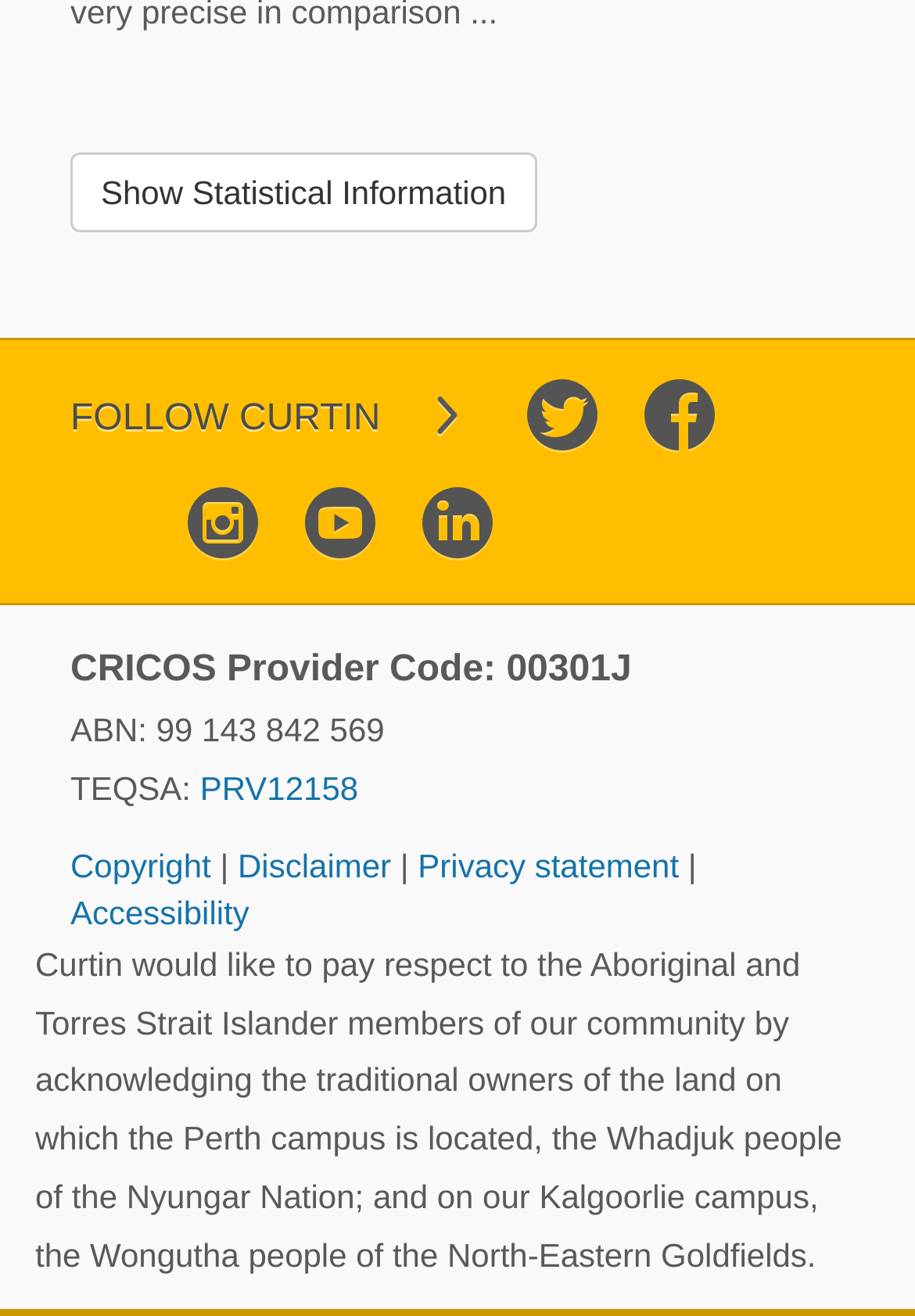Use the information in the screenshot to answer the question comprehensively: What is the name of the traditional owners of the land on which the Perth campus is located?

The name of the traditional owners of the land on which the Perth campus is located can be found in the static text element located at [0.038, 0.718, 0.92, 0.968] which states 'Curtin would like to pay respect to the Aboriginal and Torres Strait Islander members of our community by acknowledging the traditional owners of the land on which the Perth campus is located, the Whadjuk people of the Nyungar Nation; and on our Kalgoorlie campus, the Wongutha people of the North-Eastern Goldfields'.